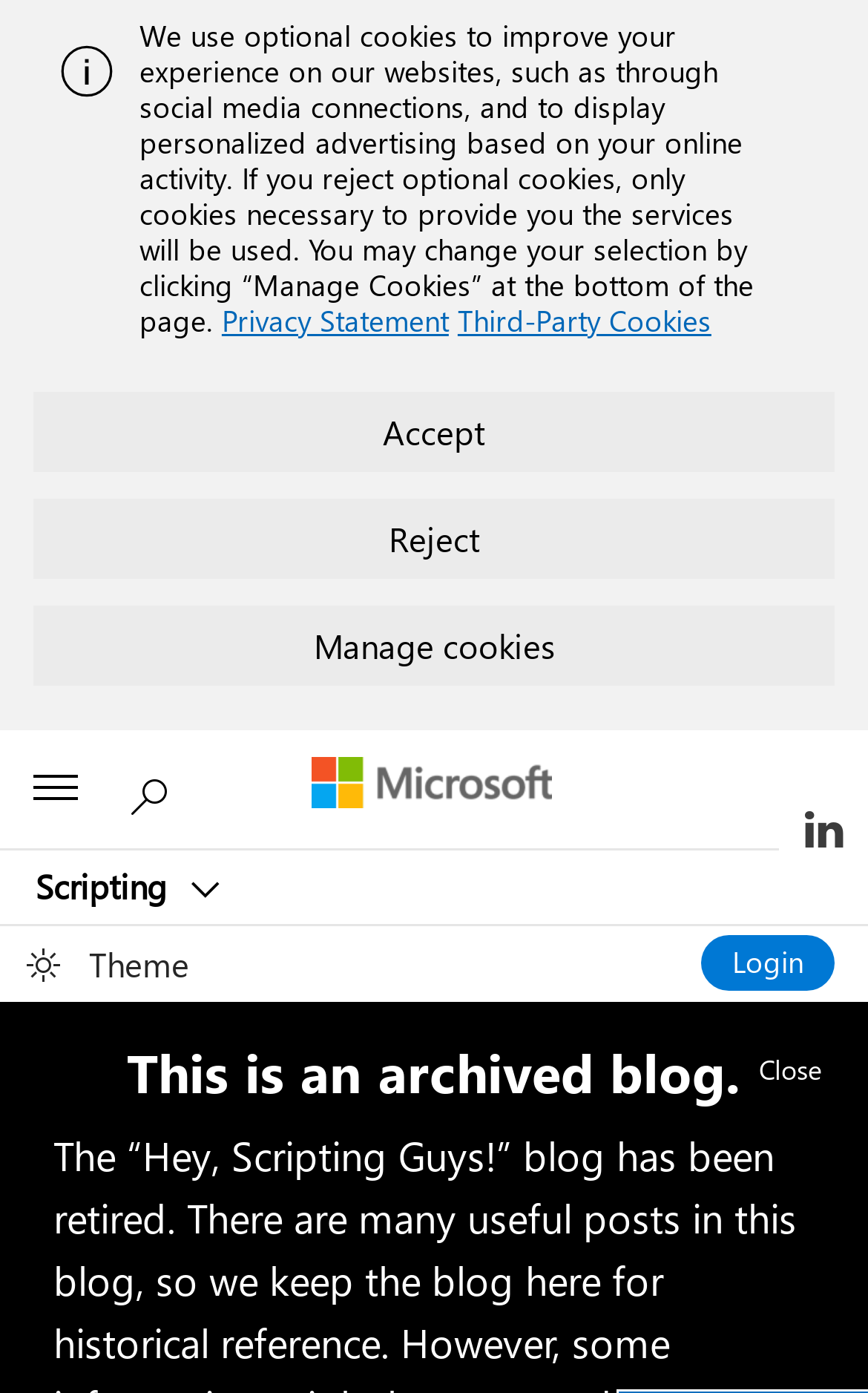Locate the UI element described by Reject in the provided webpage screenshot. Return the bounding box coordinates in the format (top-left x, top-left y, bottom-right x, bottom-right y), ensuring all values are between 0 and 1.

[0.038, 0.358, 0.962, 0.416]